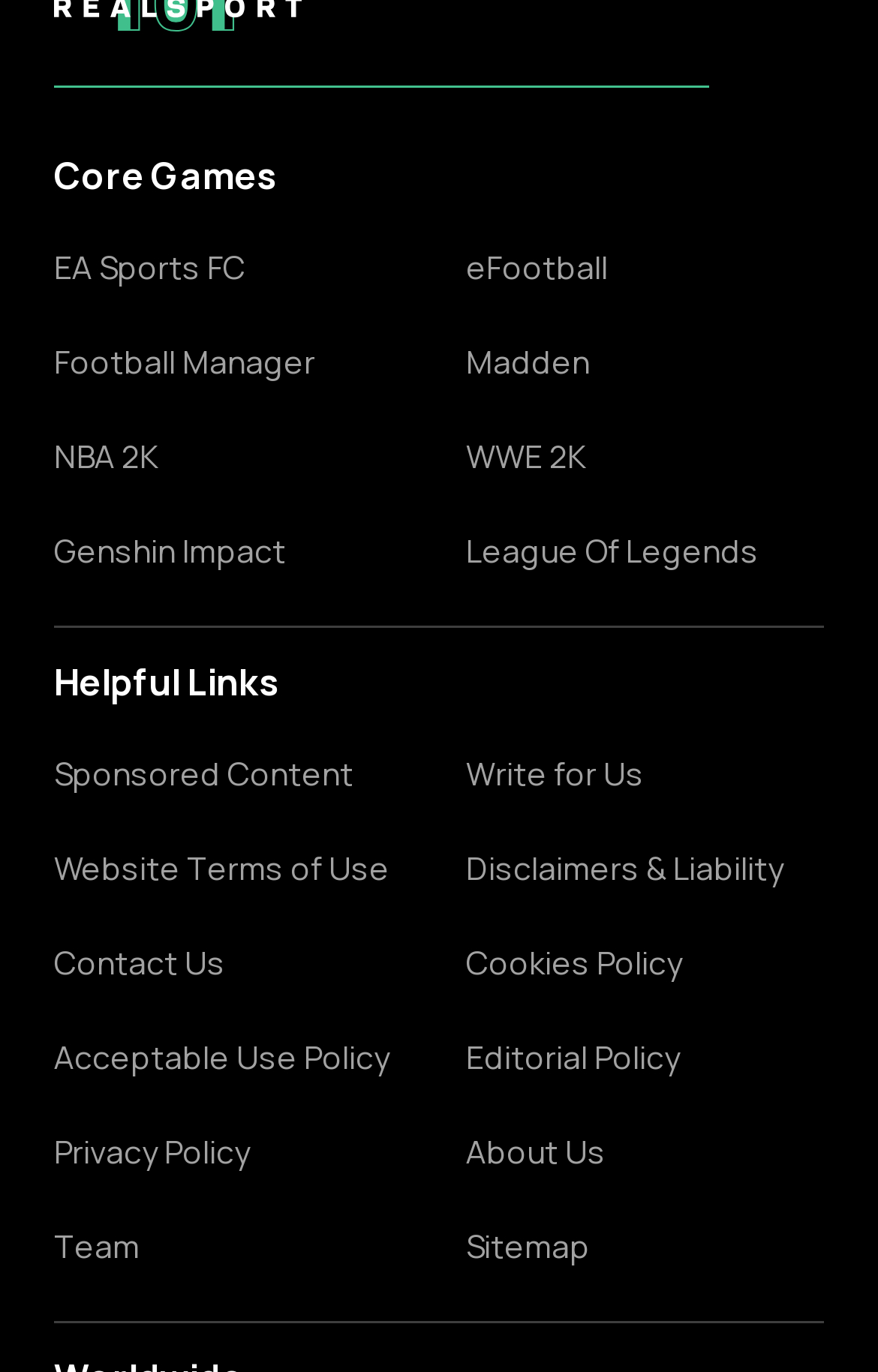What is the last link in the 'Helpful Links' section?
Use the screenshot to answer the question with a single word or phrase.

Sitemap